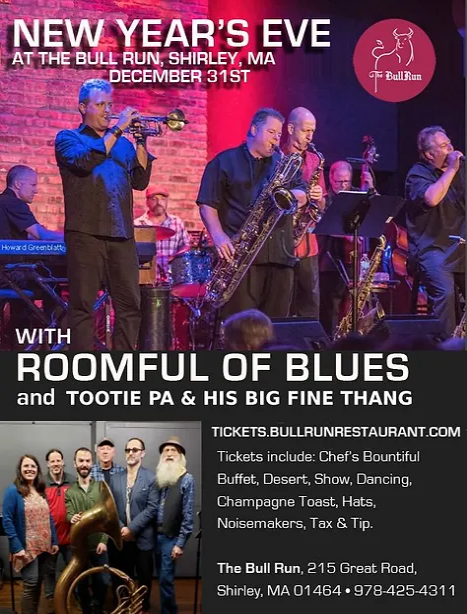What is the name of the band performing at the event?
Look at the image and respond with a one-word or short phrase answer.

Roomful of Blues